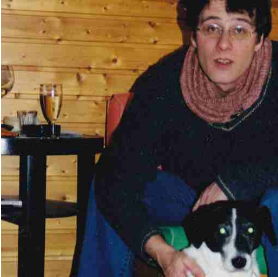What is the dog wearing?
Give a detailed and exhaustive answer to the question.

The question inquires about the attire of the small black-and-white dog in the person's lap. According to the caption, the dog is adorned with a green garment, which provides the answer to this question.